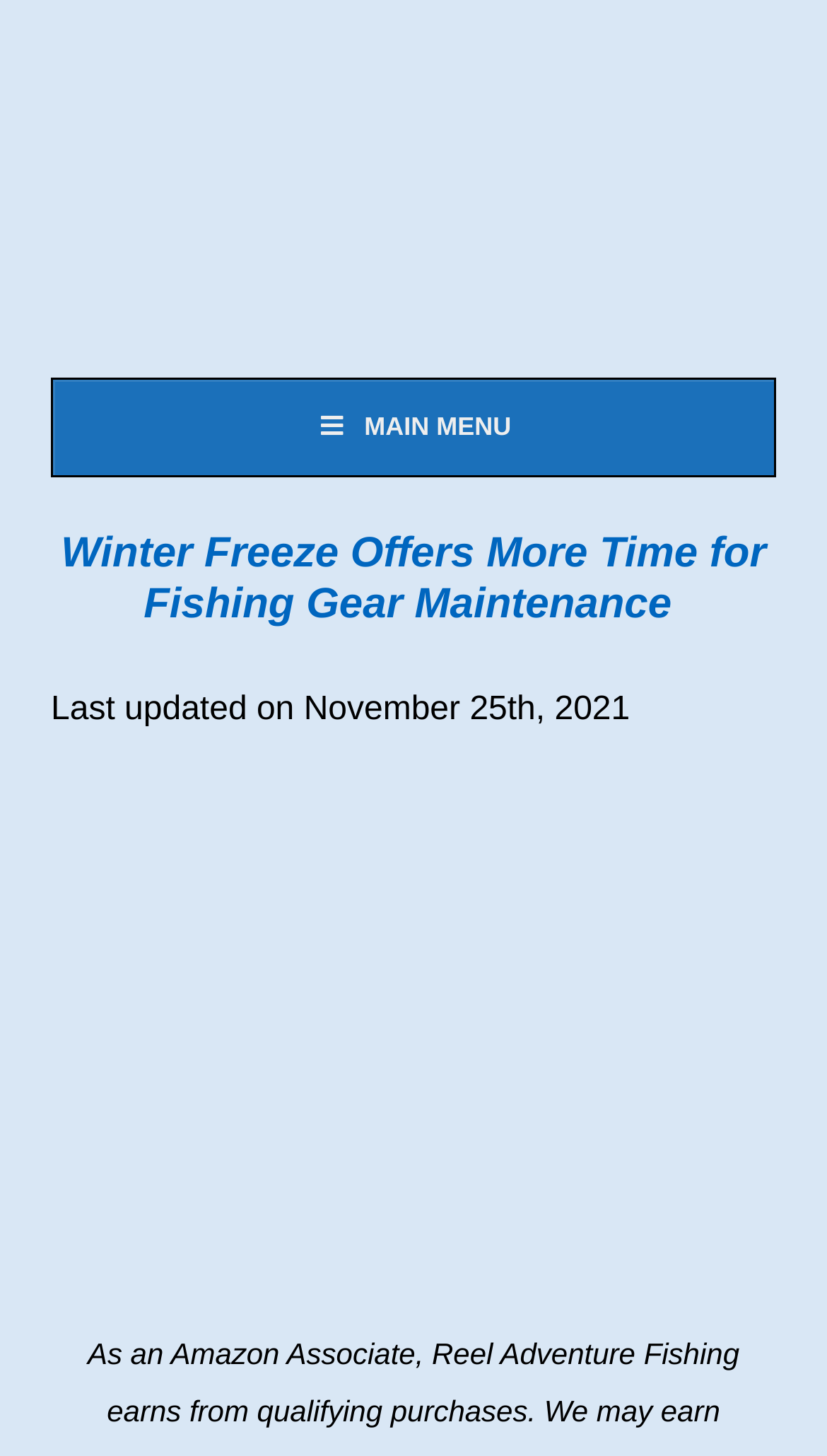What is the name of the fishing website?
Use the screenshot to answer the question with a single word or phrase.

Reel Adventure Fishing